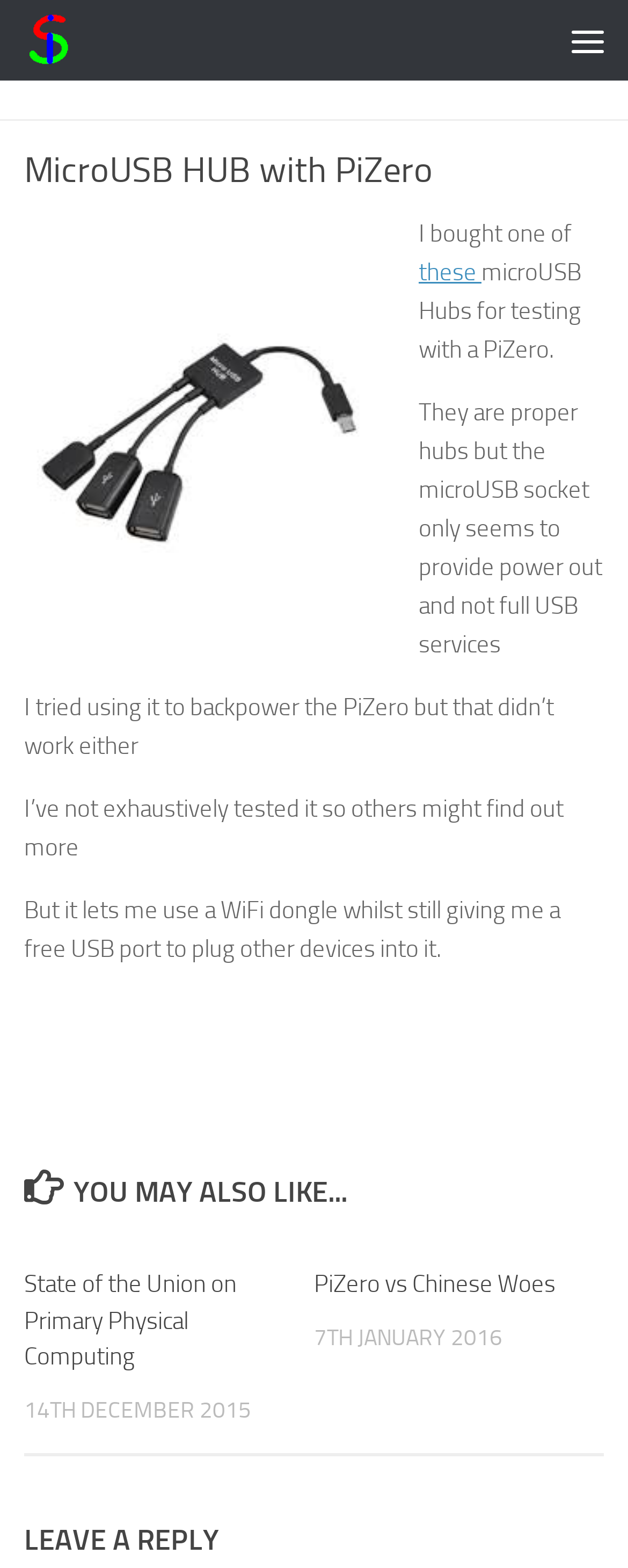Please predict the bounding box coordinates (top-left x, top-left y, bottom-right x, bottom-right y) for the UI element in the screenshot that fits the description: title="Cymplecy (Simplesi) | Home page"

[0.033, 0.008, 0.149, 0.043]